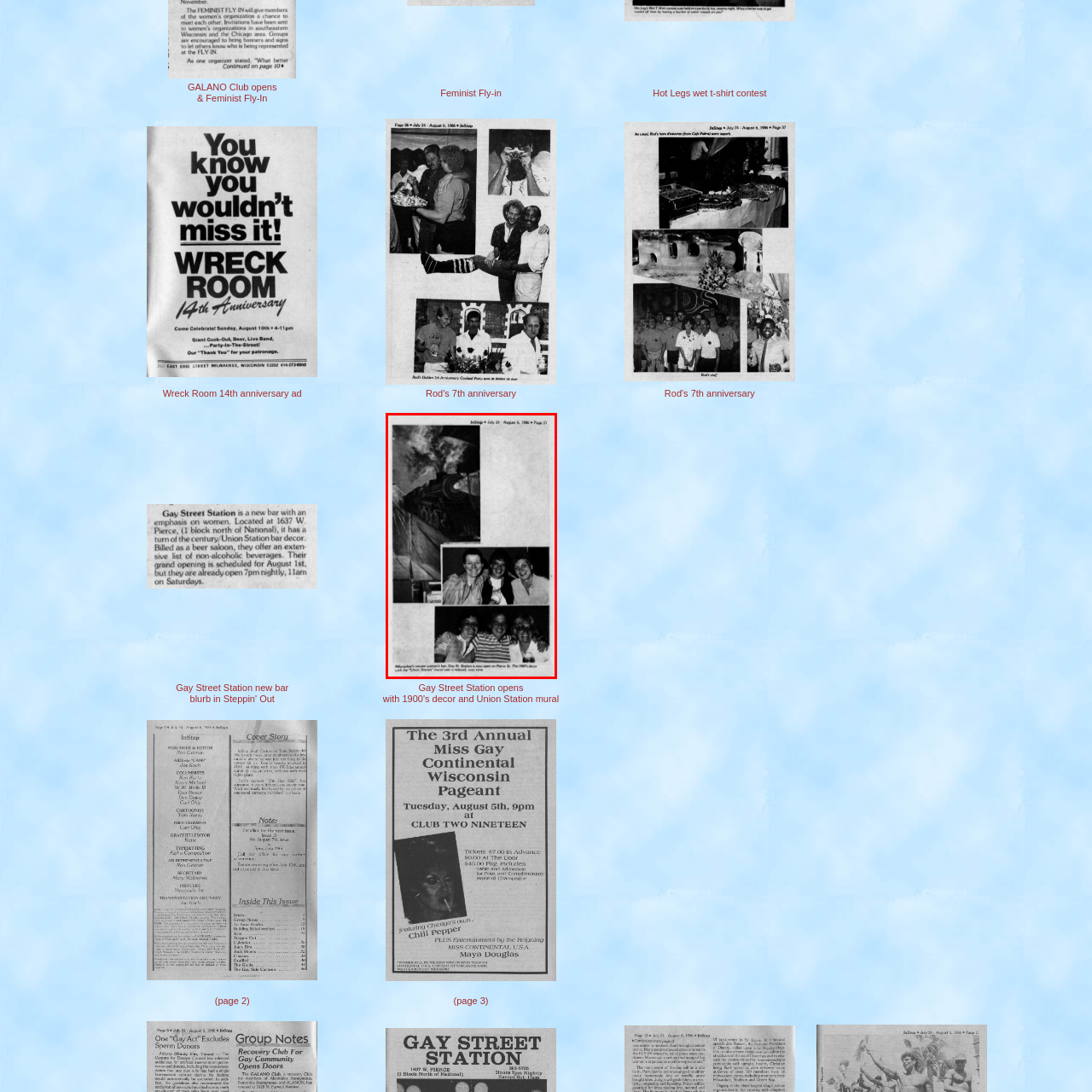Check the area bordered by the red box and provide a single word or phrase as the answer to the question: What is the time period indicated by the publication pages?

July 29 to August 6, 1986